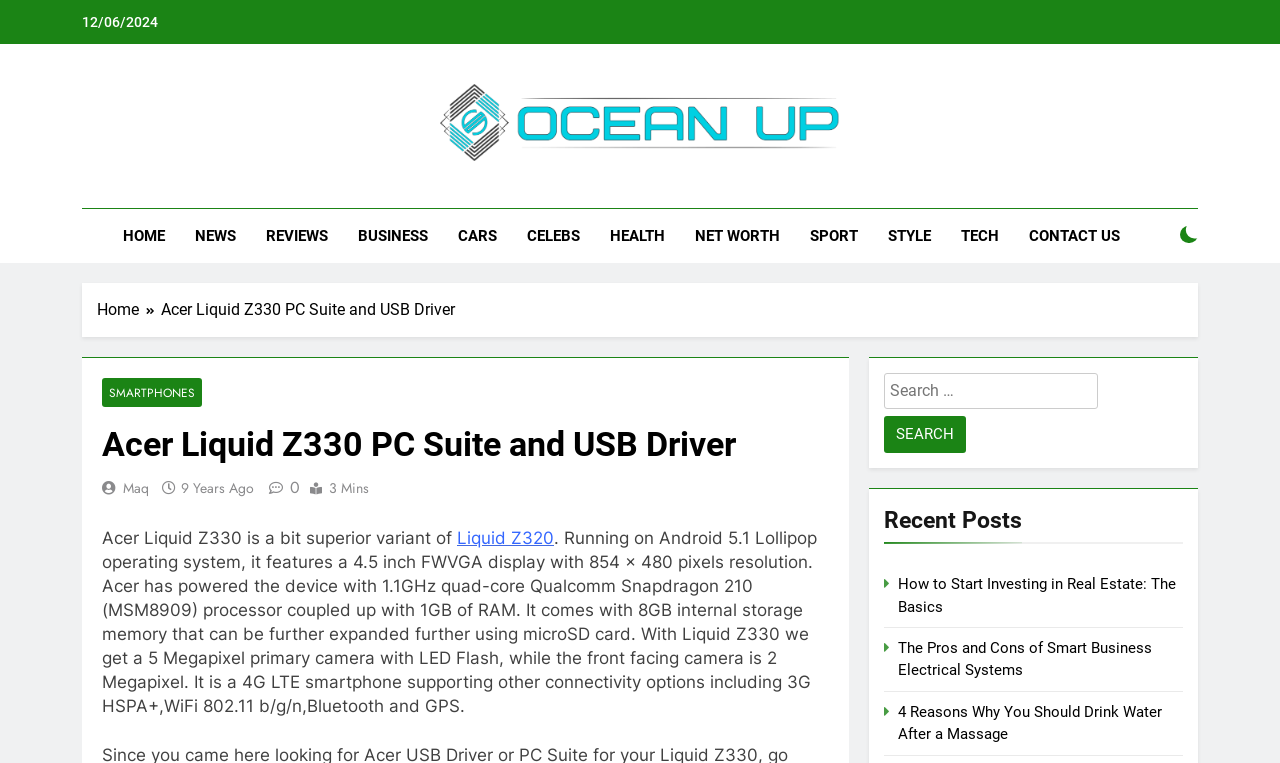Identify the bounding box coordinates of the clickable section necessary to follow the following instruction: "Check the latest tech news". The coordinates should be presented as four float numbers from 0 to 1, i.e., [left, top, right, bottom].

[0.702, 0.754, 0.919, 0.807]